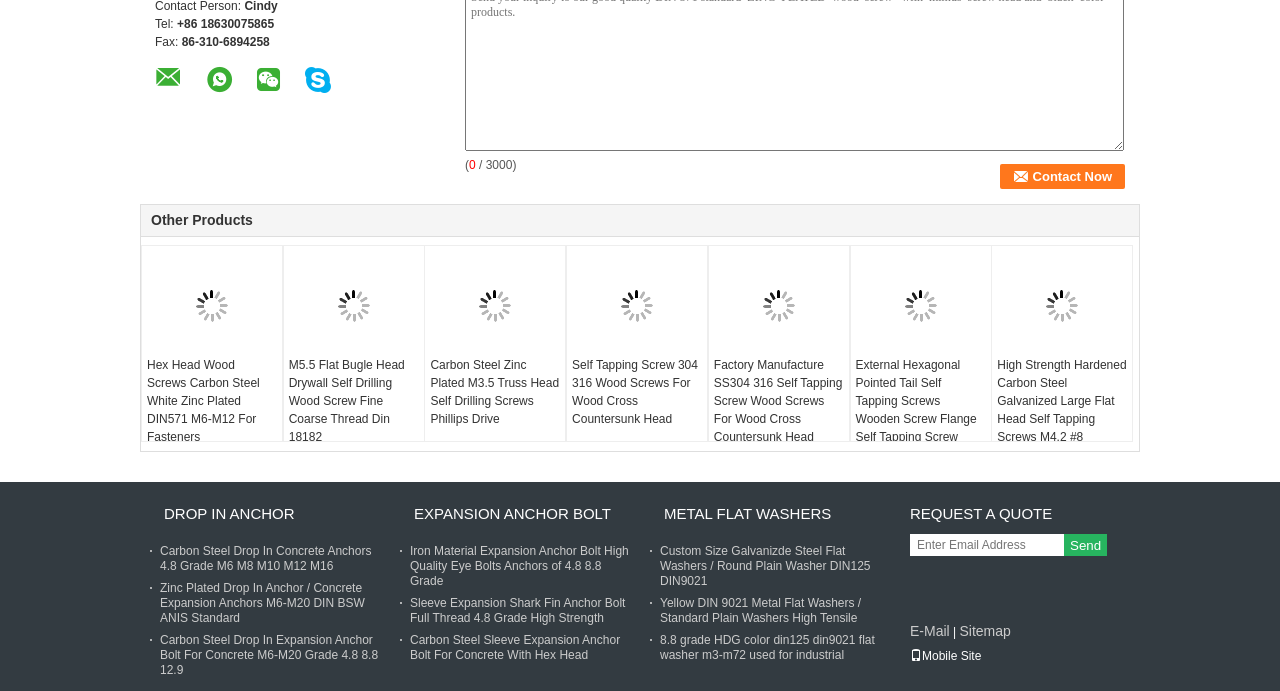What is the function of the 'Request a Quote' section?
Please respond to the question thoroughly and include all relevant details.

The 'Request a Quote' section allows users to enter their email address and send a request to the company to obtain a quote for their products or services.